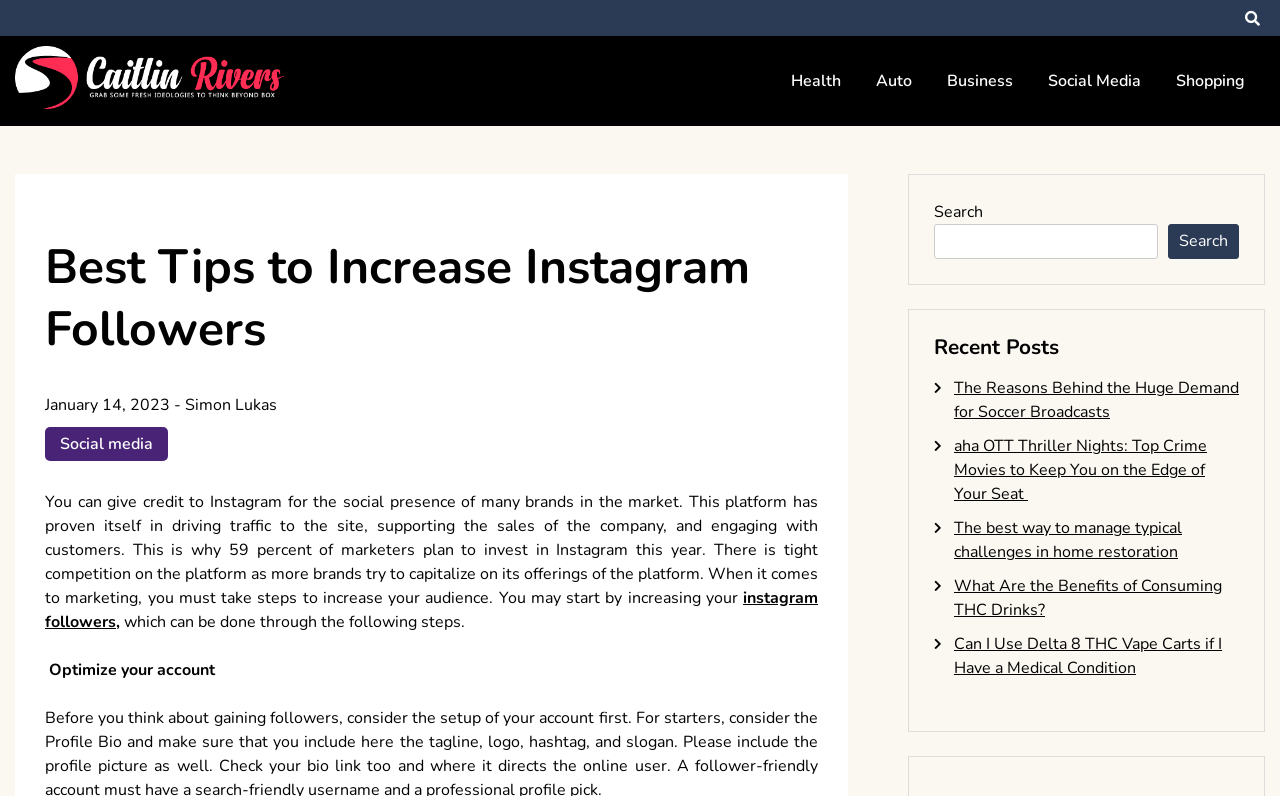Please examine the image and answer the question with a detailed explanation:
What is the topic of the article?

The topic of the article can be inferred from the title 'Best Tips to Increase Instagram Followers' and the content of the article, which discusses ways to increase Instagram followers.